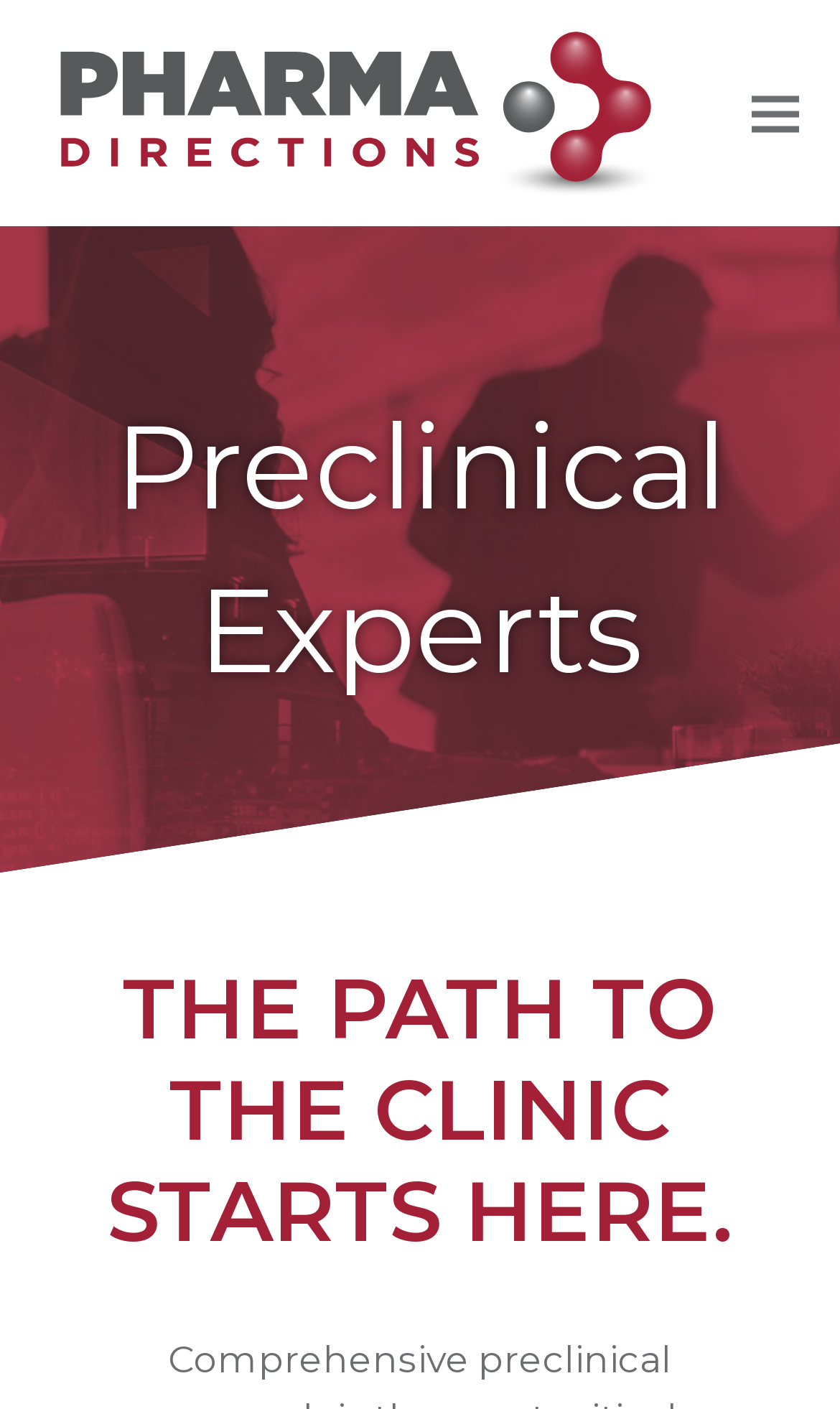What is the name of the company?
Provide a concise answer using a single word or phrase based on the image.

PharmaDirections